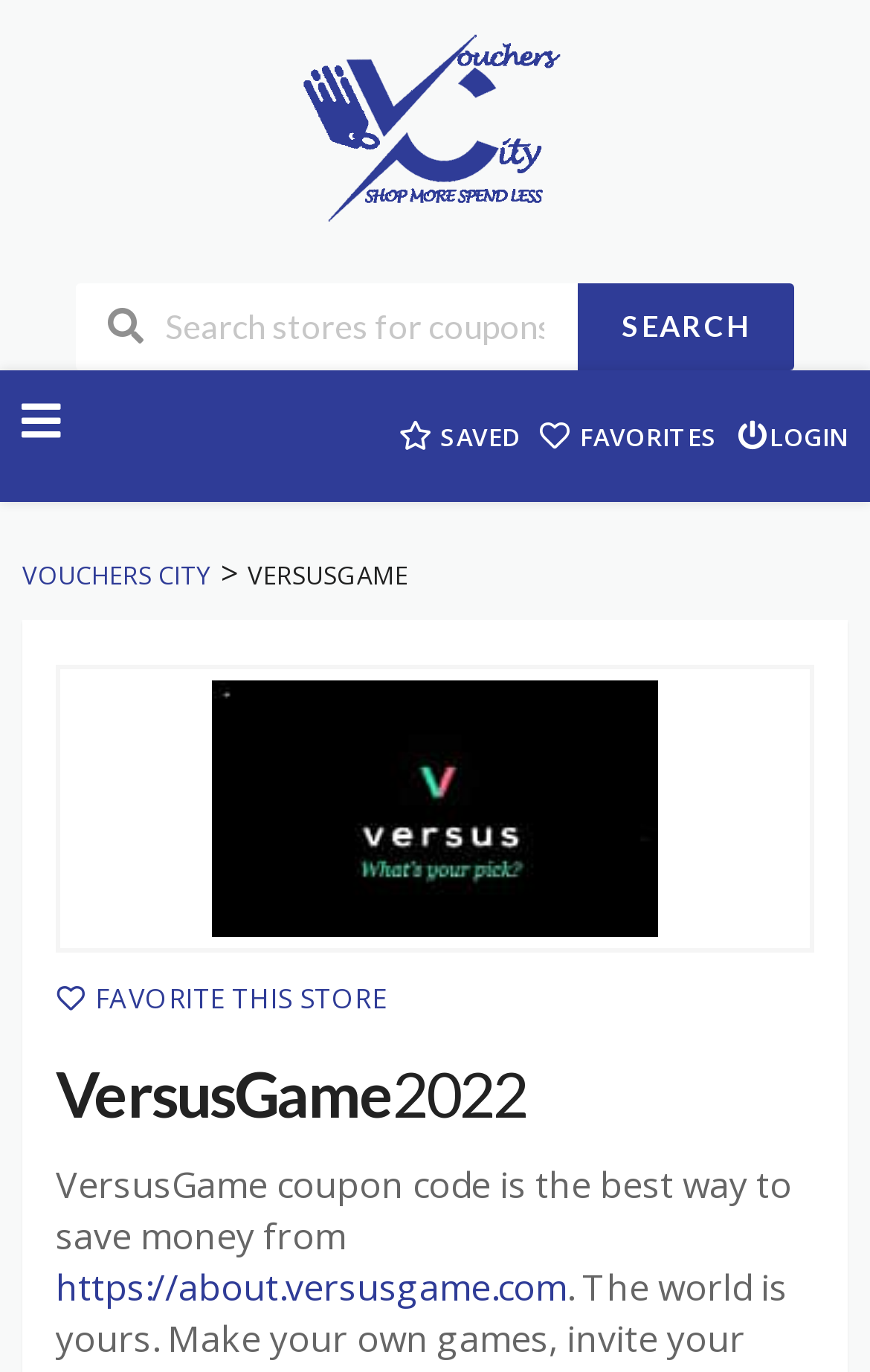Generate a detailed explanation of the webpage's features and information.

The webpage is about VersusGame coupon codes and discounts, with a focus on saving money. At the top left, there is a logo of Vouchers City, accompanied by a link to the website. Below the logo, there is a search bar where users can input store names to find coupons and deals. The search bar is accompanied by a "SEARCH" button to the right.

To the right of the search bar, there are three links: "SAVED", "FAVORITES", and "LOGIN", which are likely related to user accounts and saved preferences. Below these links, there is a navigation menu with a link to "VOUCHERS CITY" and a separator symbol.

The main content of the webpage is focused on VersusGame, with a heading "VersusGame2022" and a brief description of how to save money using VersusGame coupon codes. There is also a link to the VersusGame website, "Shop VersusGame", which is accompanied by an image. Additionally, there is a link to favorite the store and a brief sentence about the benefits of using VersusGame coupon codes.

At the bottom of the page, there is a link to the about page of VersusGame, followed by a period. Overall, the webpage is designed to provide users with easy access to VersusGame coupon codes and discounts, as well as other related resources.